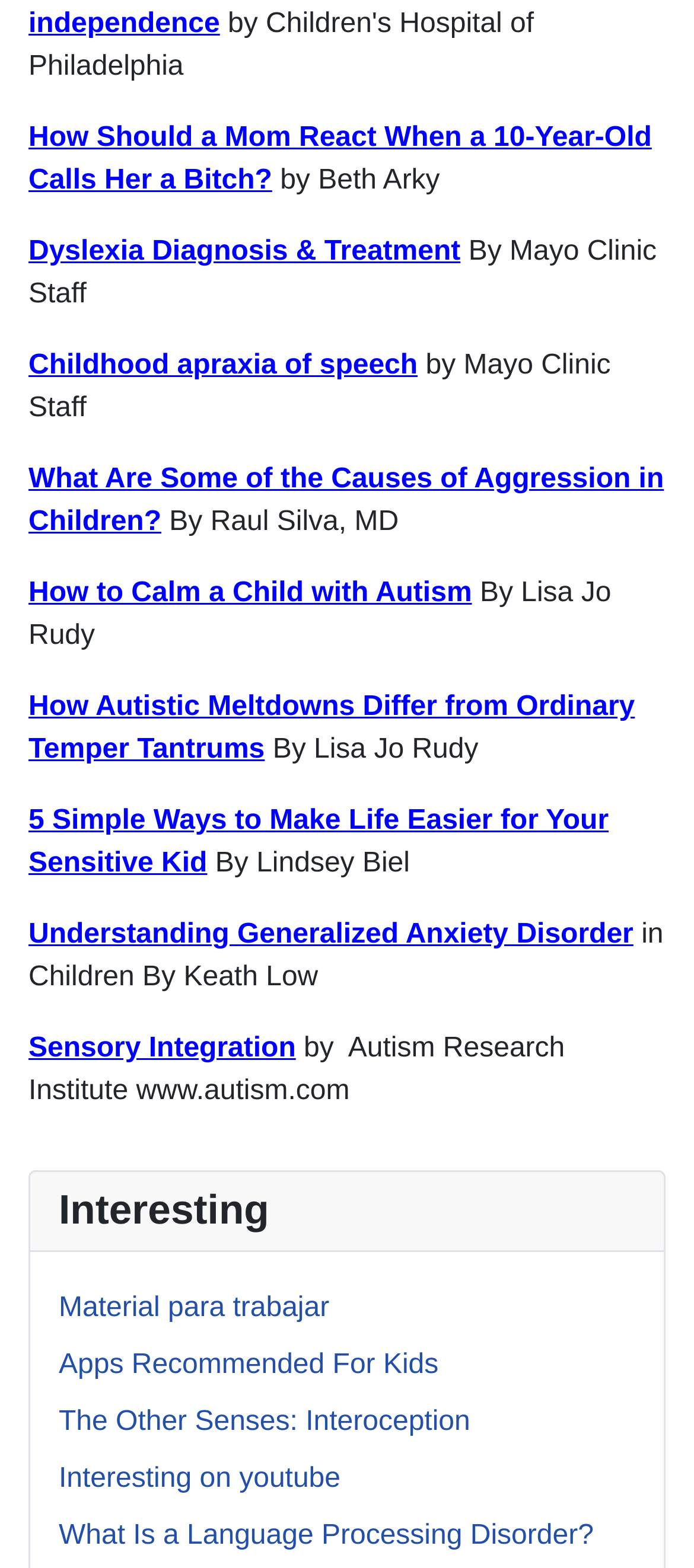Please locate the bounding box coordinates of the element that should be clicked to achieve the given instruction: "Read the article about a mom's reaction to being called a bitch by her 10-year-old".

[0.041, 0.079, 0.939, 0.125]